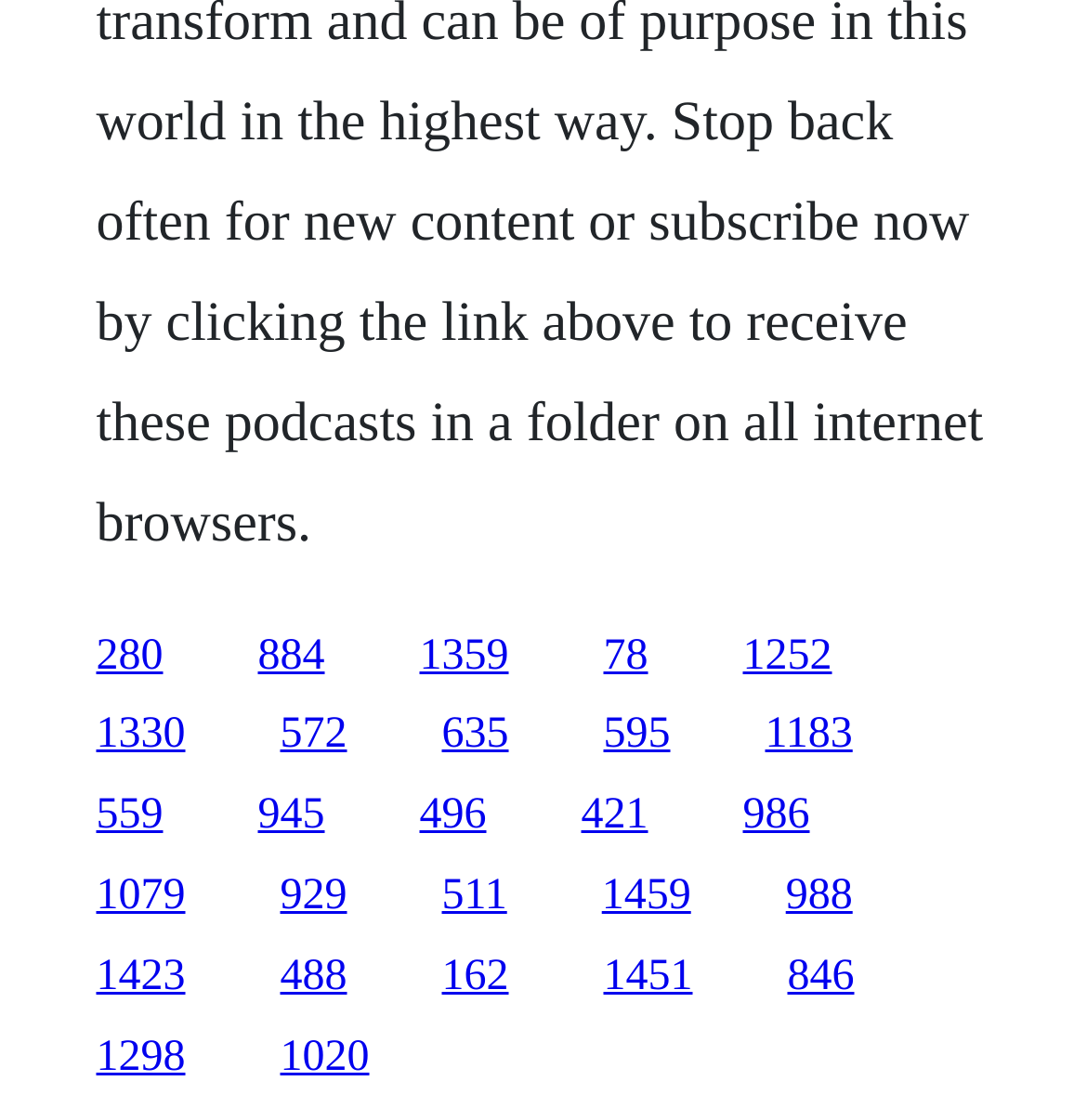Identify the bounding box for the UI element specified in this description: "988". The coordinates must be four float numbers between 0 and 1, formatted as [left, top, right, bottom].

[0.723, 0.779, 0.784, 0.821]